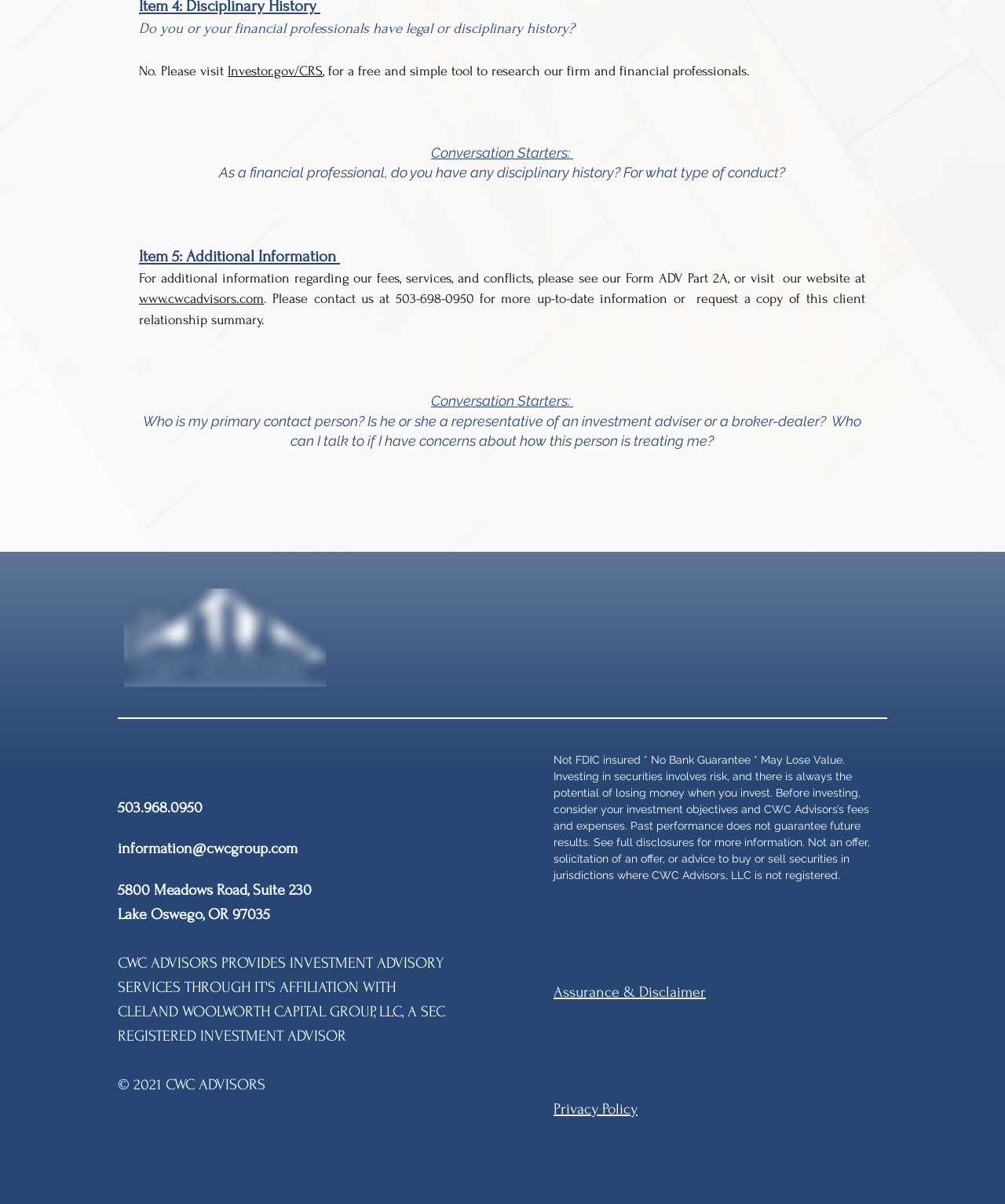Respond to the question below with a concise word or phrase:
How can I contact CWC Advisors for more information?

Call 503-698-0950 or email information@cwcgroup.com